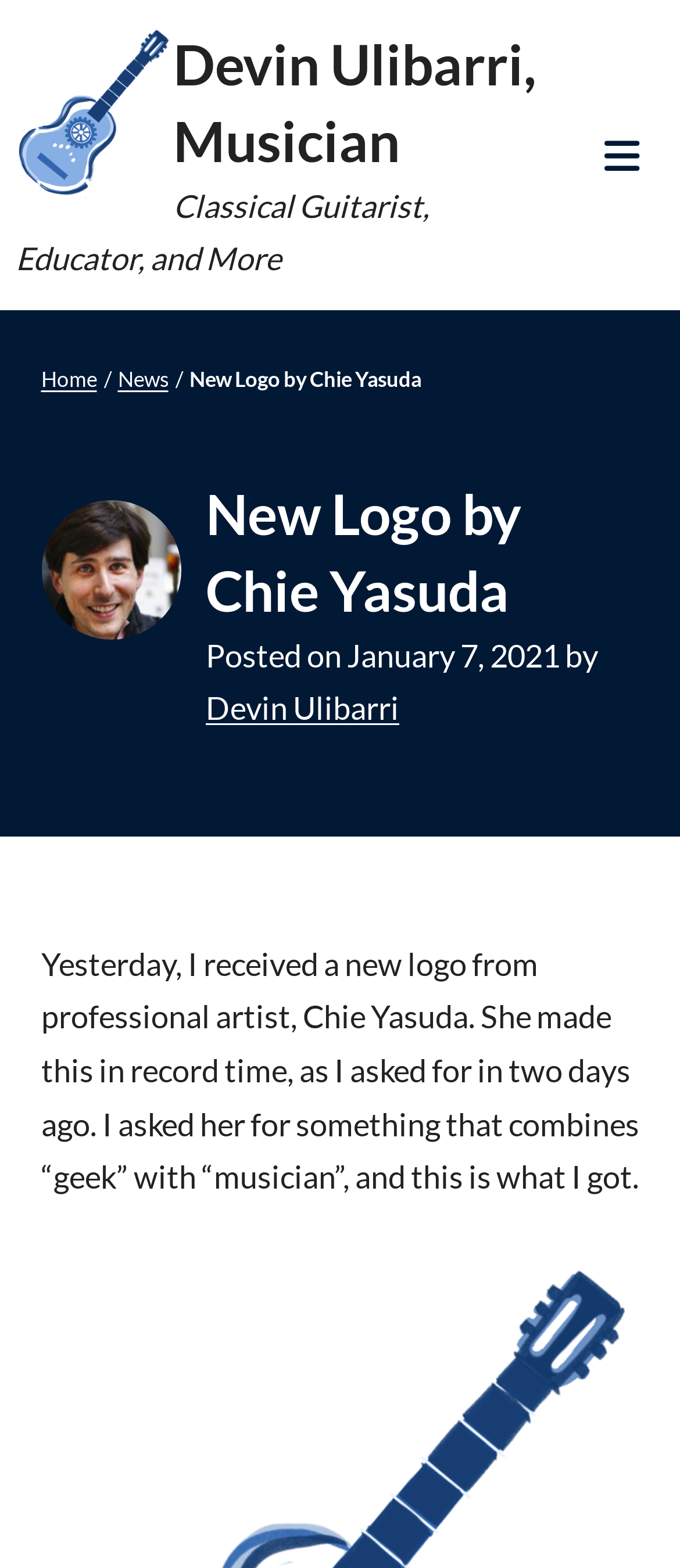Using the details from the image, please elaborate on the following question: What is the profession of Devin Ulibarri?

I found the answer by looking at the StaticText element with the content 'Classical Guitarist, Educator, and More' which is located near the top of the webpage, indicating that it is a description of Devin Ulibarri.